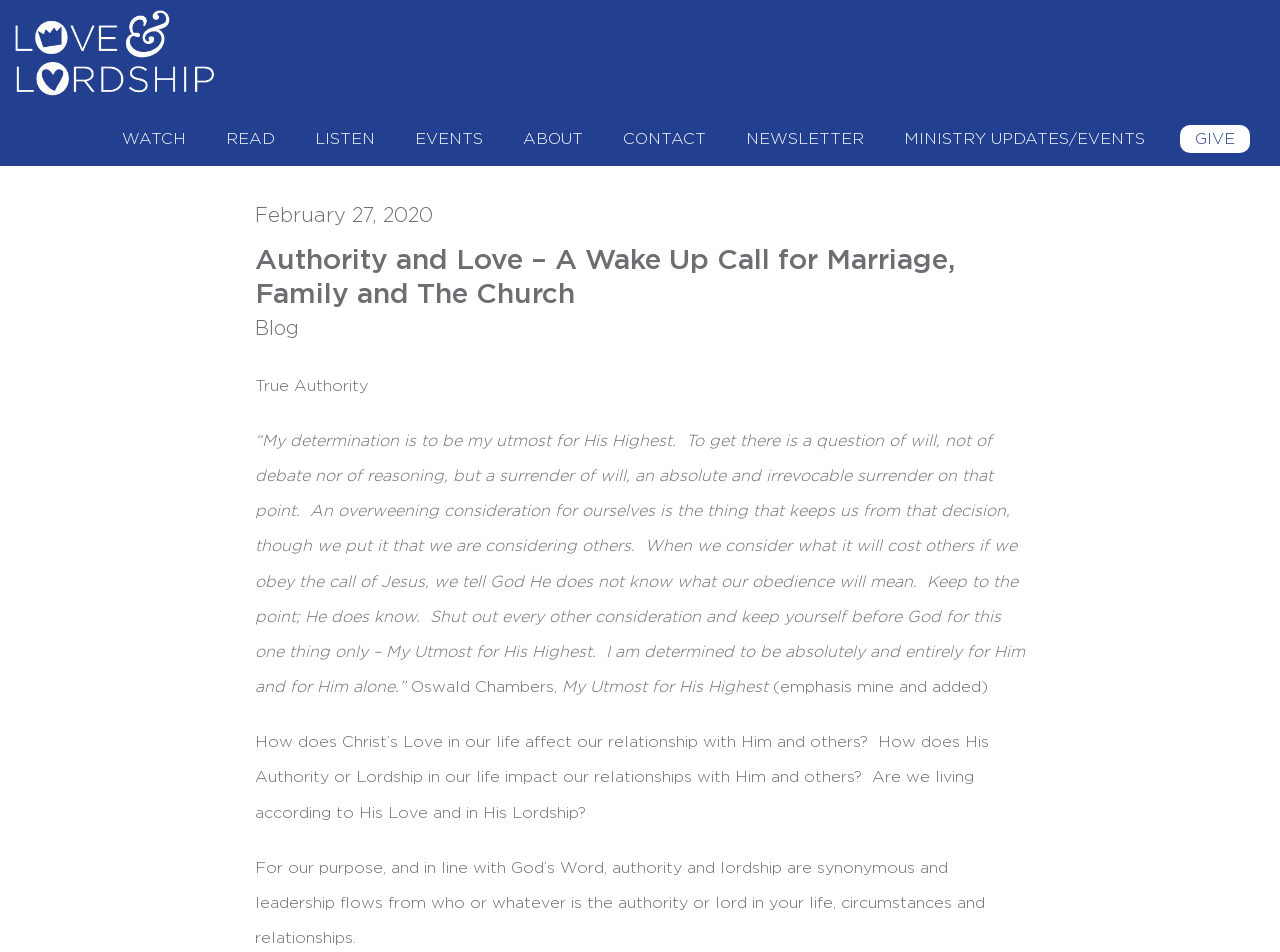Specify the bounding box coordinates of the area to click in order to follow the given instruction: "Click on GIVE."

[0.922, 0.131, 0.977, 0.161]